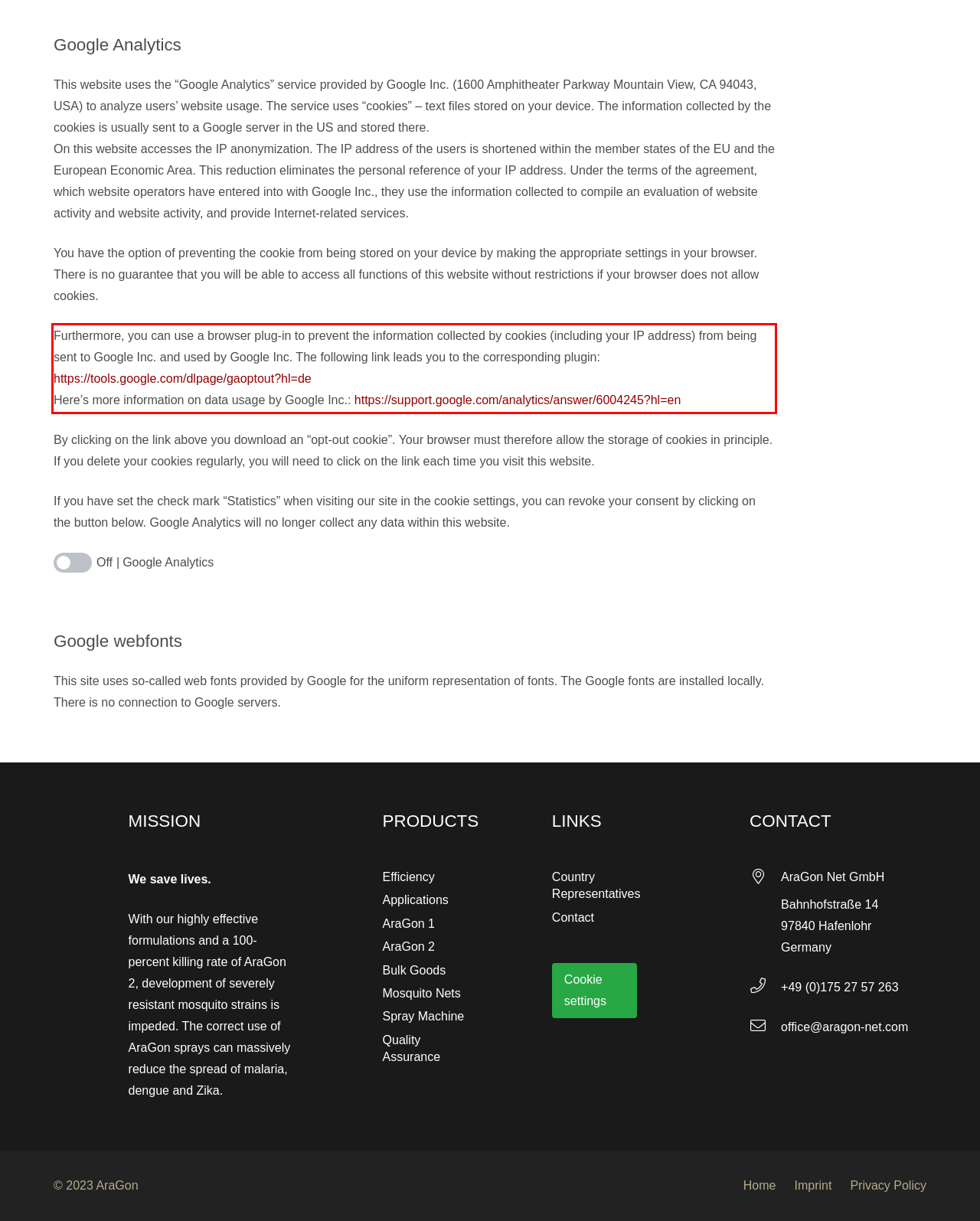The screenshot you have been given contains a UI element surrounded by a red rectangle. Use OCR to read and extract the text inside this red rectangle.

Furthermore, you can use a browser plug-in to prevent the information collected by cookies (including your IP address) from being sent to Google Inc. and used by Google Inc. The following link leads you to the corresponding plugin: https://tools.google.com/dlpage/gaoptout?hl=de Here’s more information on data usage by Google Inc.: https://support.google.com/analytics/answer/6004245?hl=en